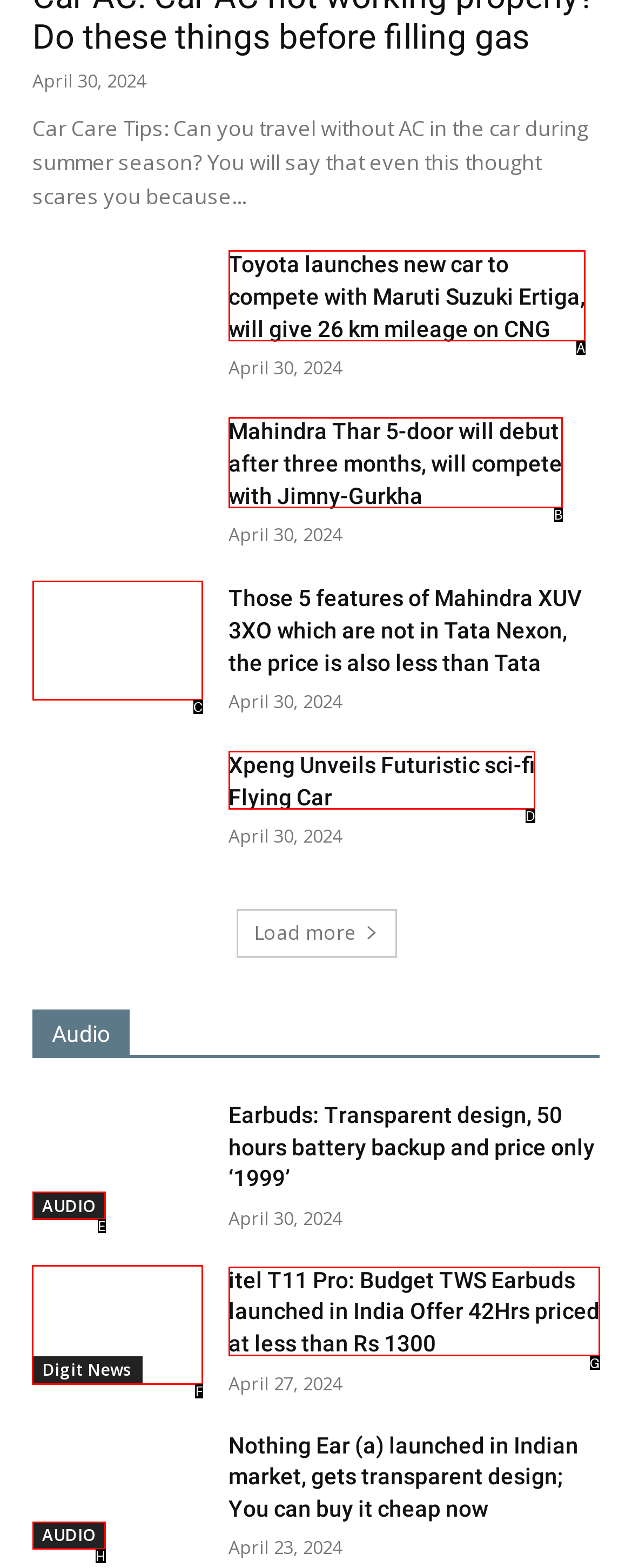Point out the HTML element I should click to achieve the following task: Learn about the itel T11 Pro earbuds Provide the letter of the selected option from the choices.

F